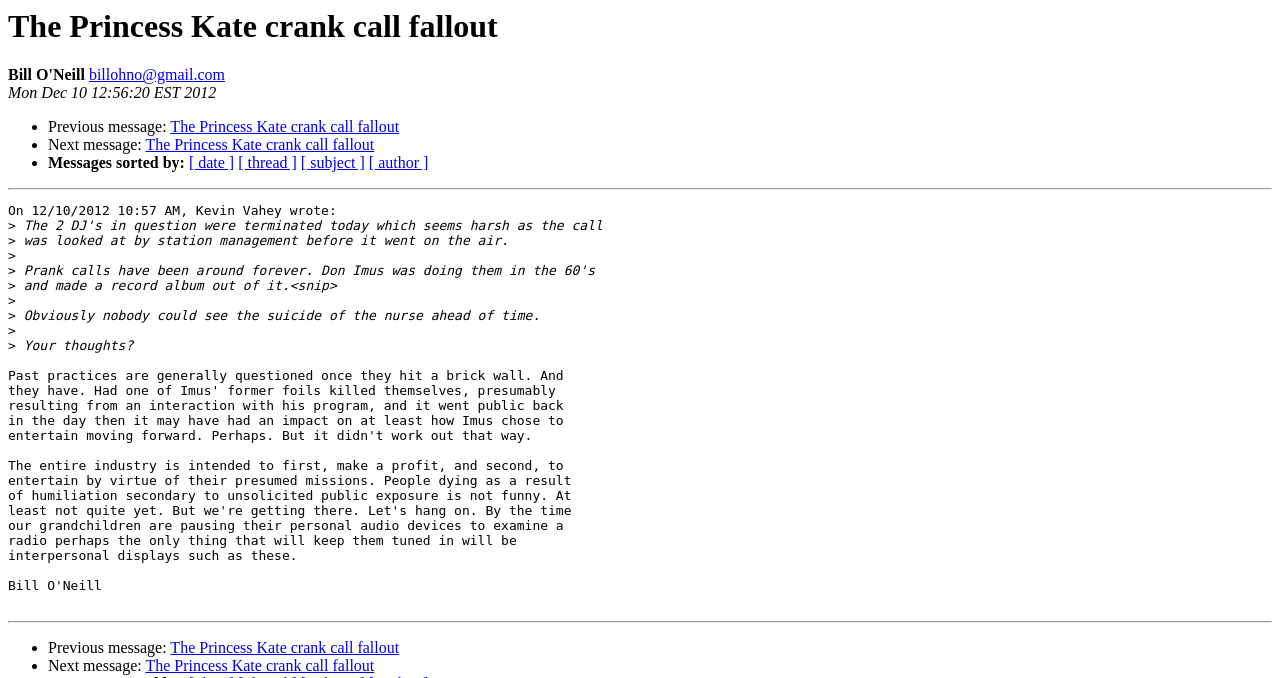Locate the bounding box coordinates of the clickable region to complete the following instruction: "View previous message."

[0.133, 0.175, 0.312, 0.2]